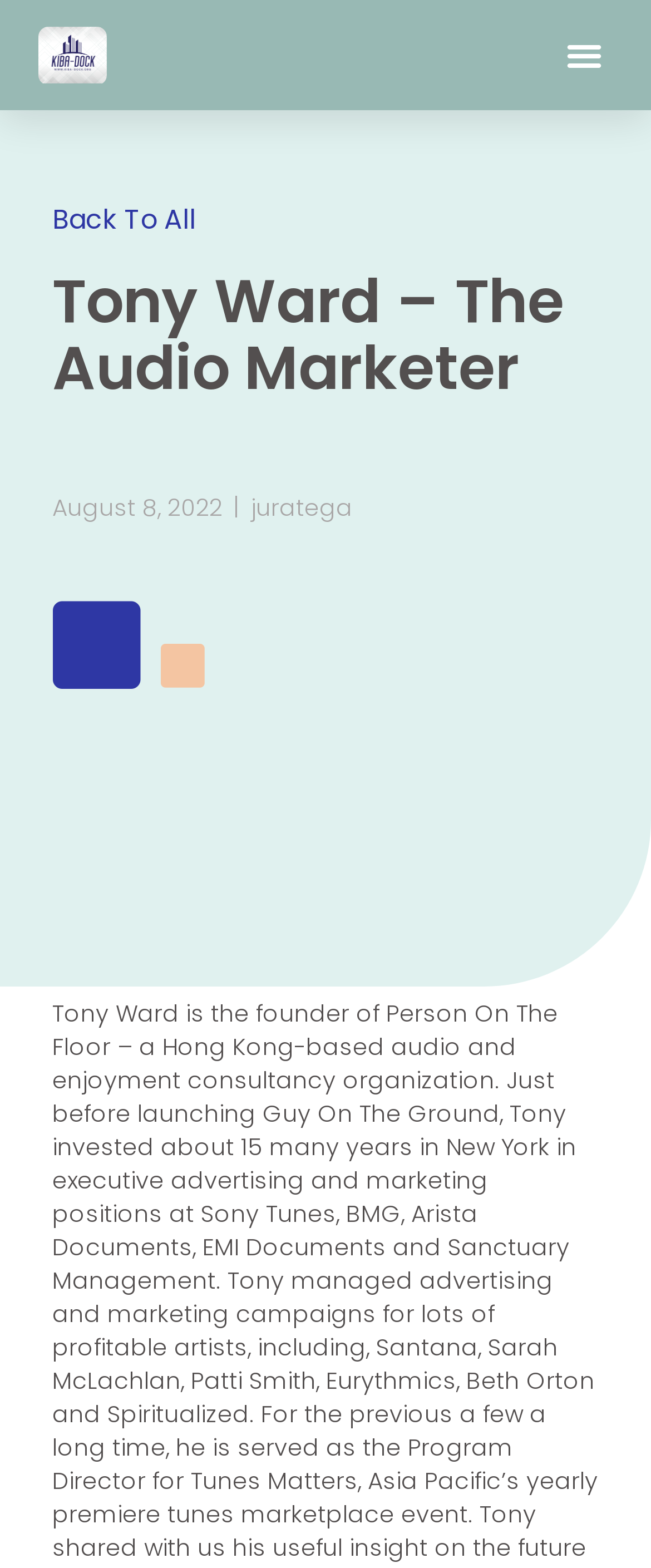Based on the image, provide a detailed response to the question:
How many links are there at the top of the webpage?

There are two links at the top of the webpage. One is an empty link, and the other is a link with the text 'Back To All'. These links are located at the top of the webpage, indicating that they are navigation links.